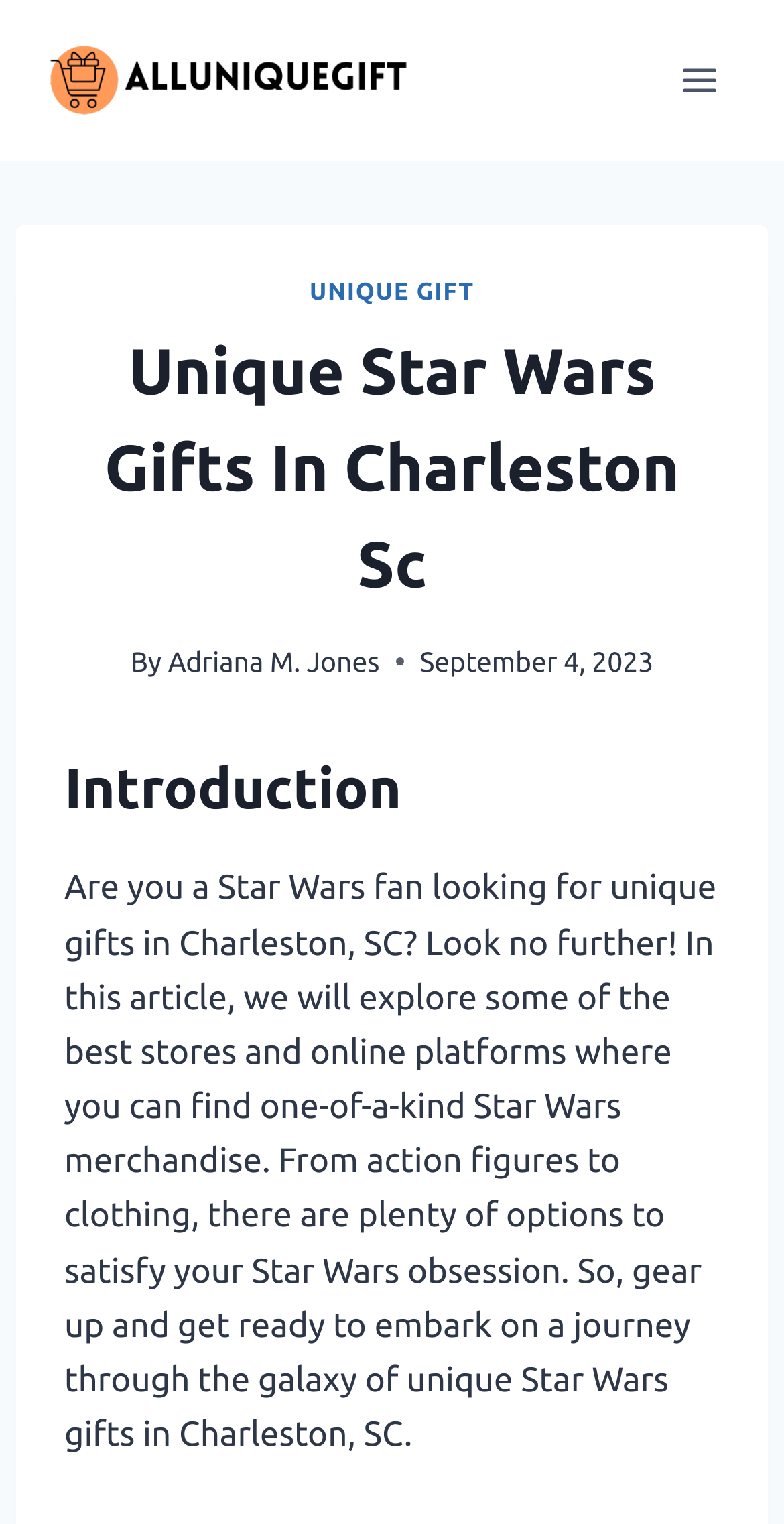Please answer the following question using a single word or phrase: What is the topic of the article?

Star Wars gifts in Charleston, SC